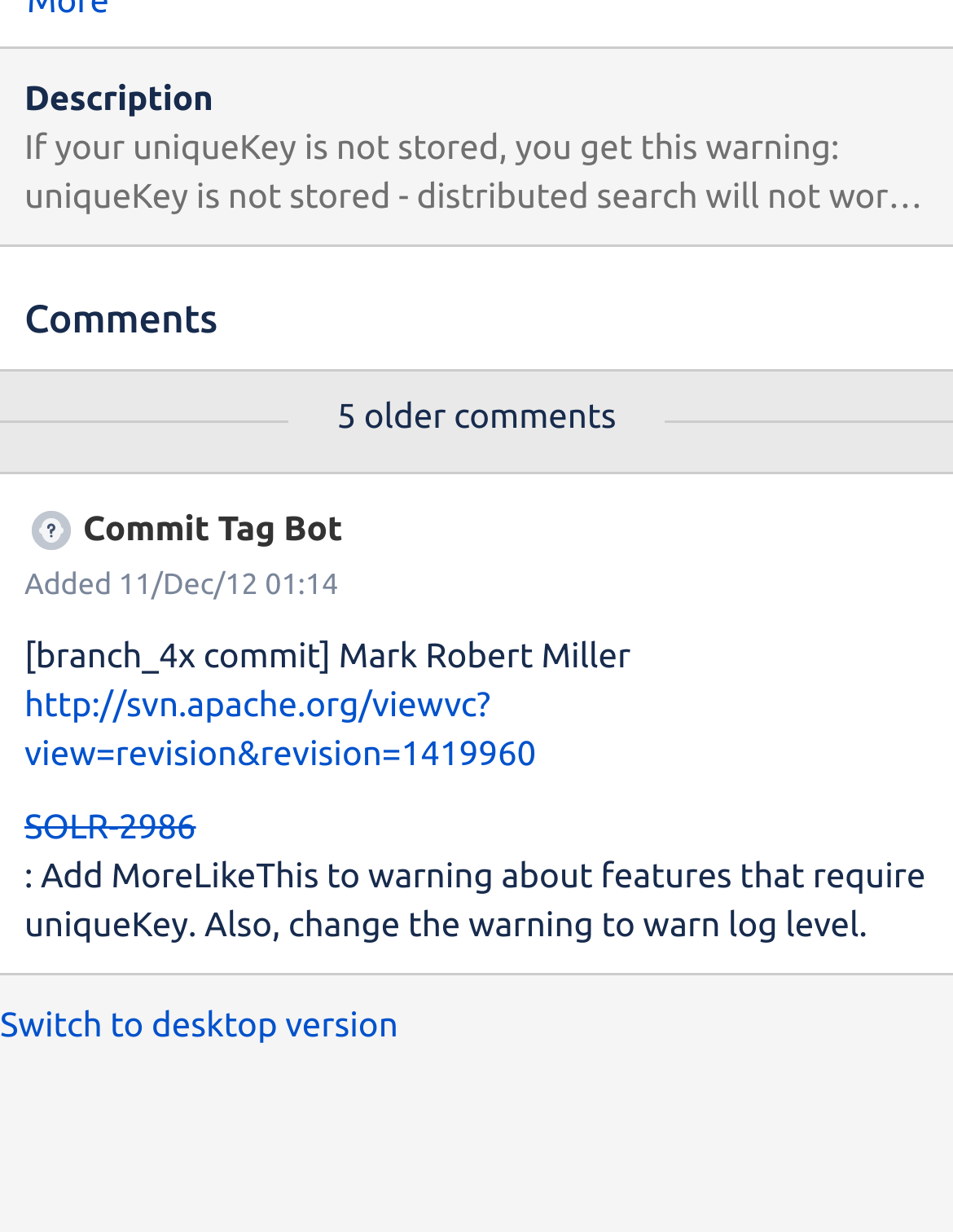Using the provided element description: "http://svn.apache.org/viewvc?view=revision&revision=1419960", determine the bounding box coordinates of the corresponding UI element in the screenshot.

[0.026, 0.554, 0.563, 0.625]